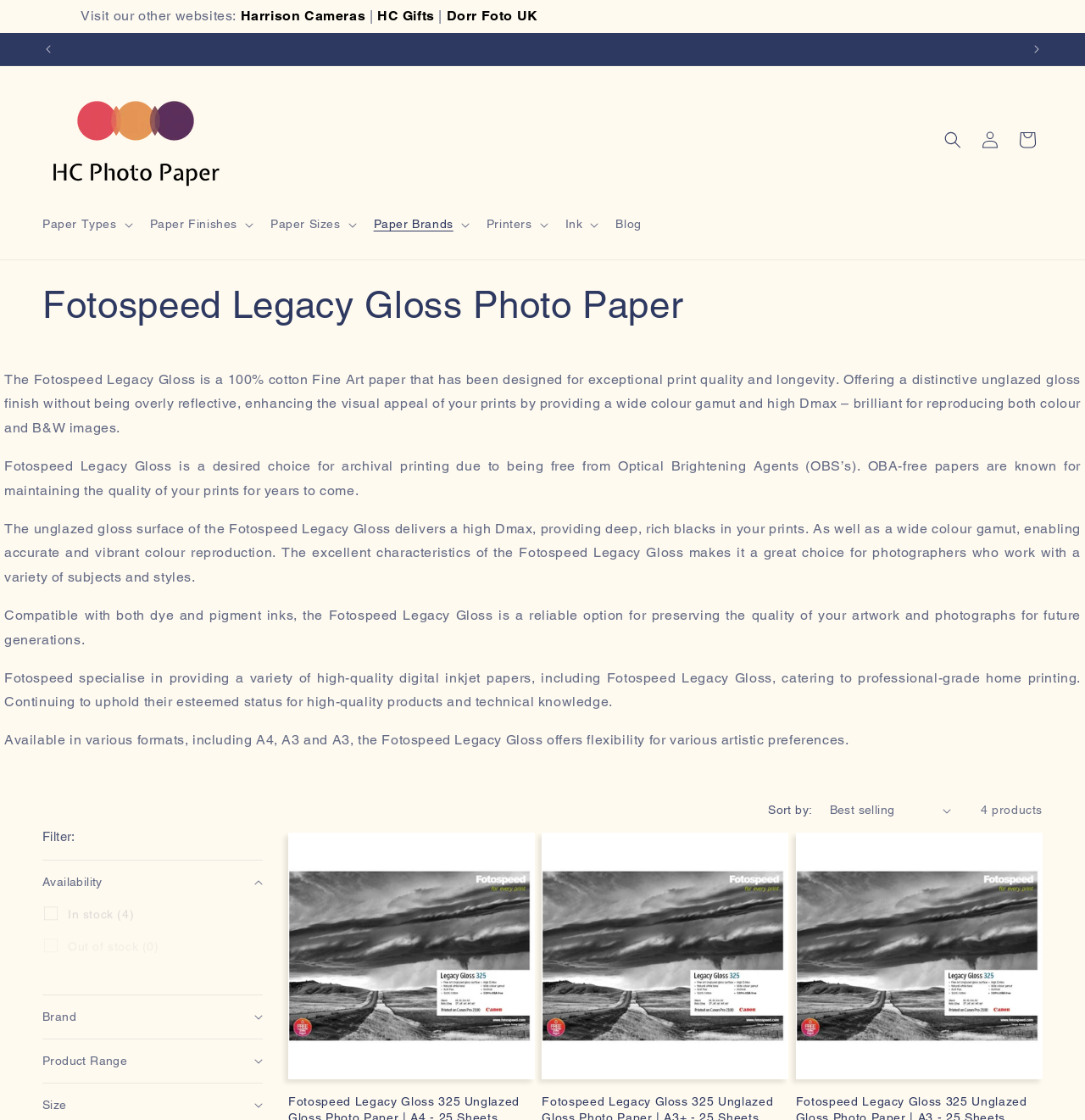Please specify the bounding box coordinates of the clickable region necessary for completing the following instruction: "Search for products". The coordinates must consist of four float numbers between 0 and 1, i.e., [left, top, right, bottom].

[0.861, 0.109, 0.895, 0.142]